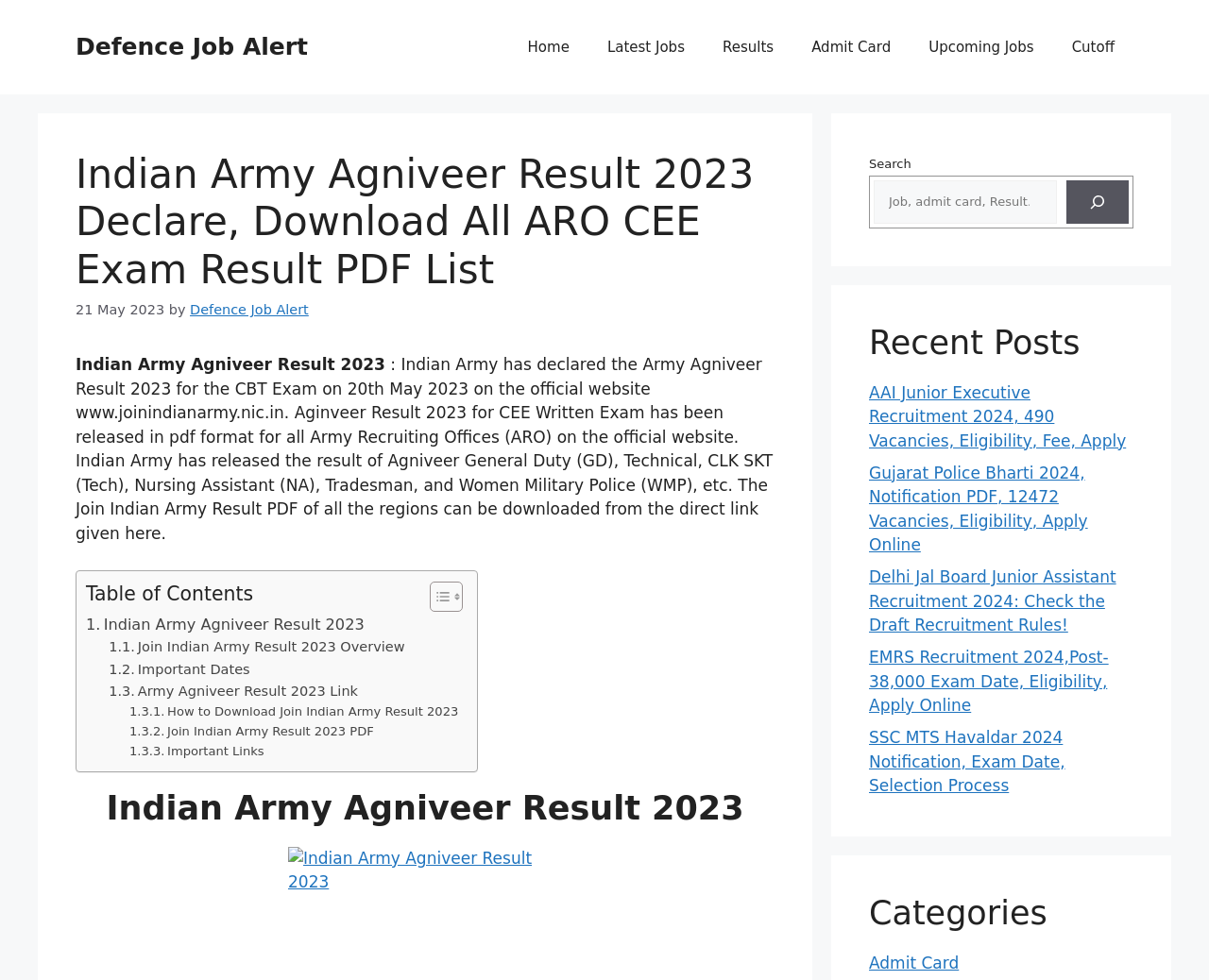Respond with a single word or phrase to the following question: How many links are there in the 'Recent Posts' section?

5